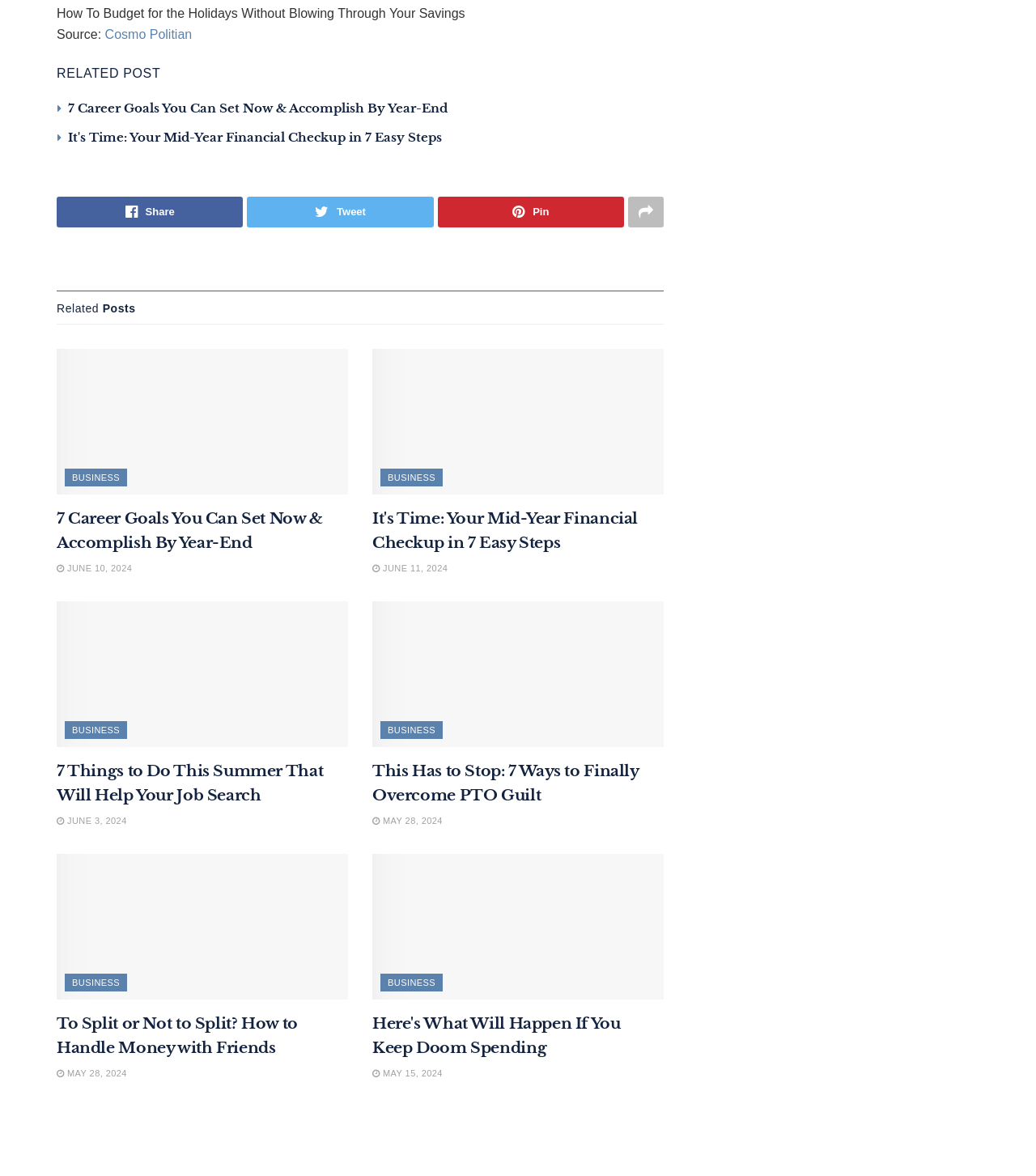Find and provide the bounding box coordinates for the UI element described here: "June 3, 2024". The coordinates should be given as four float numbers between 0 and 1: [left, top, right, bottom].

[0.055, 0.694, 0.122, 0.702]